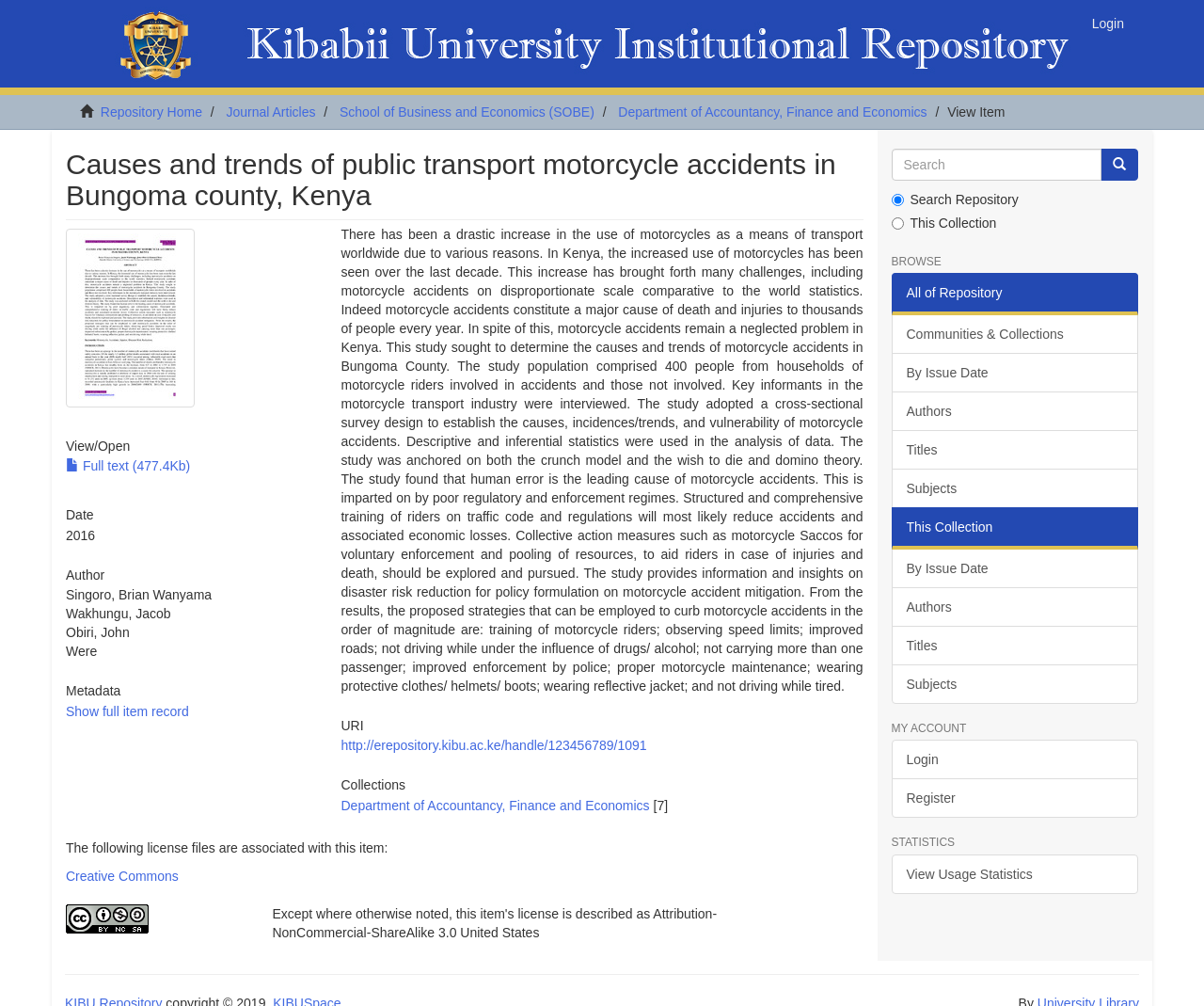Specify the bounding box coordinates of the area that needs to be clicked to achieve the following instruction: "View item".

[0.787, 0.104, 0.835, 0.119]